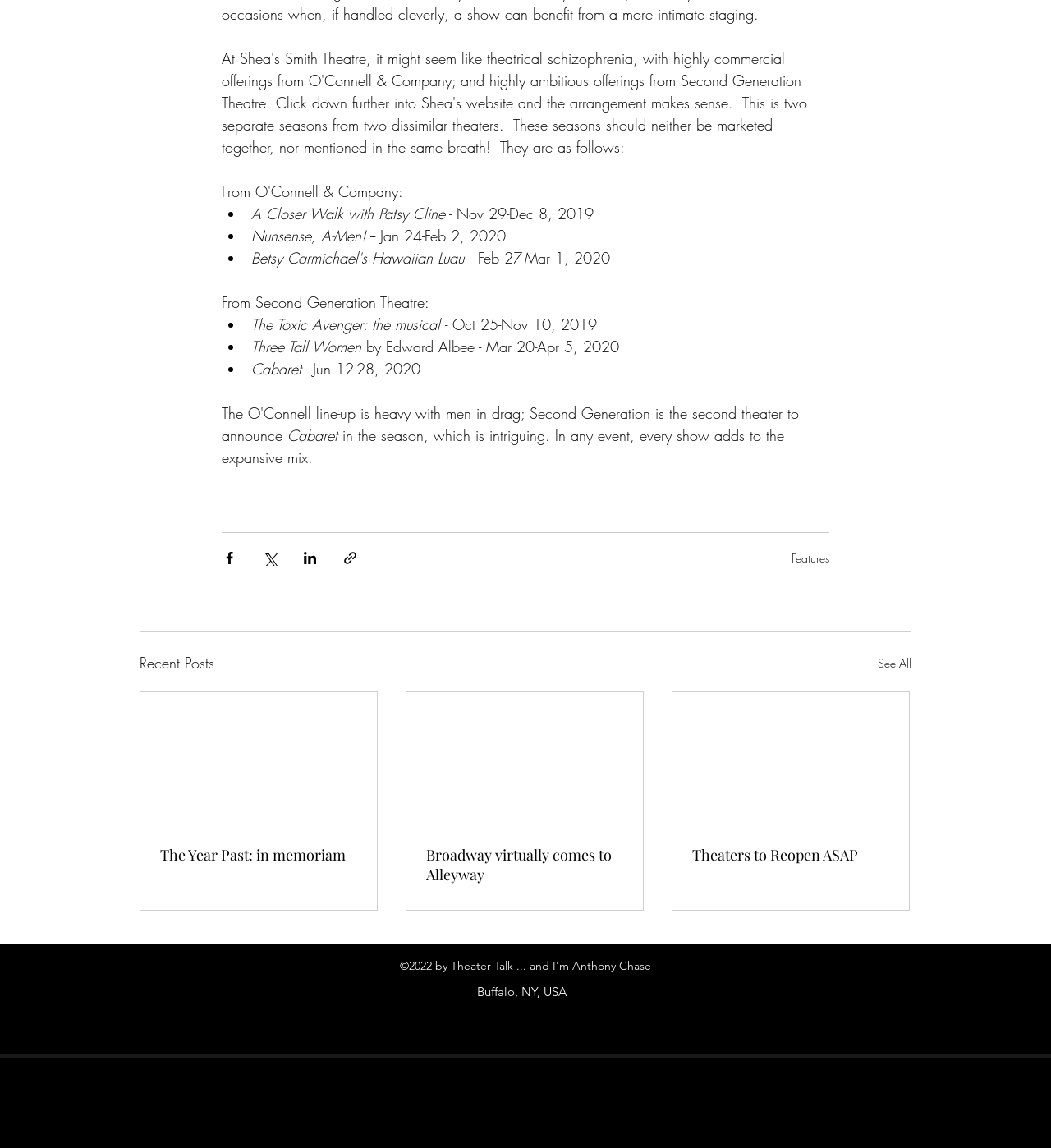Locate the UI element described as follows: "See All". Return the bounding box coordinates as four float numbers between 0 and 1 in the order [left, top, right, bottom].

[0.835, 0.567, 0.867, 0.588]